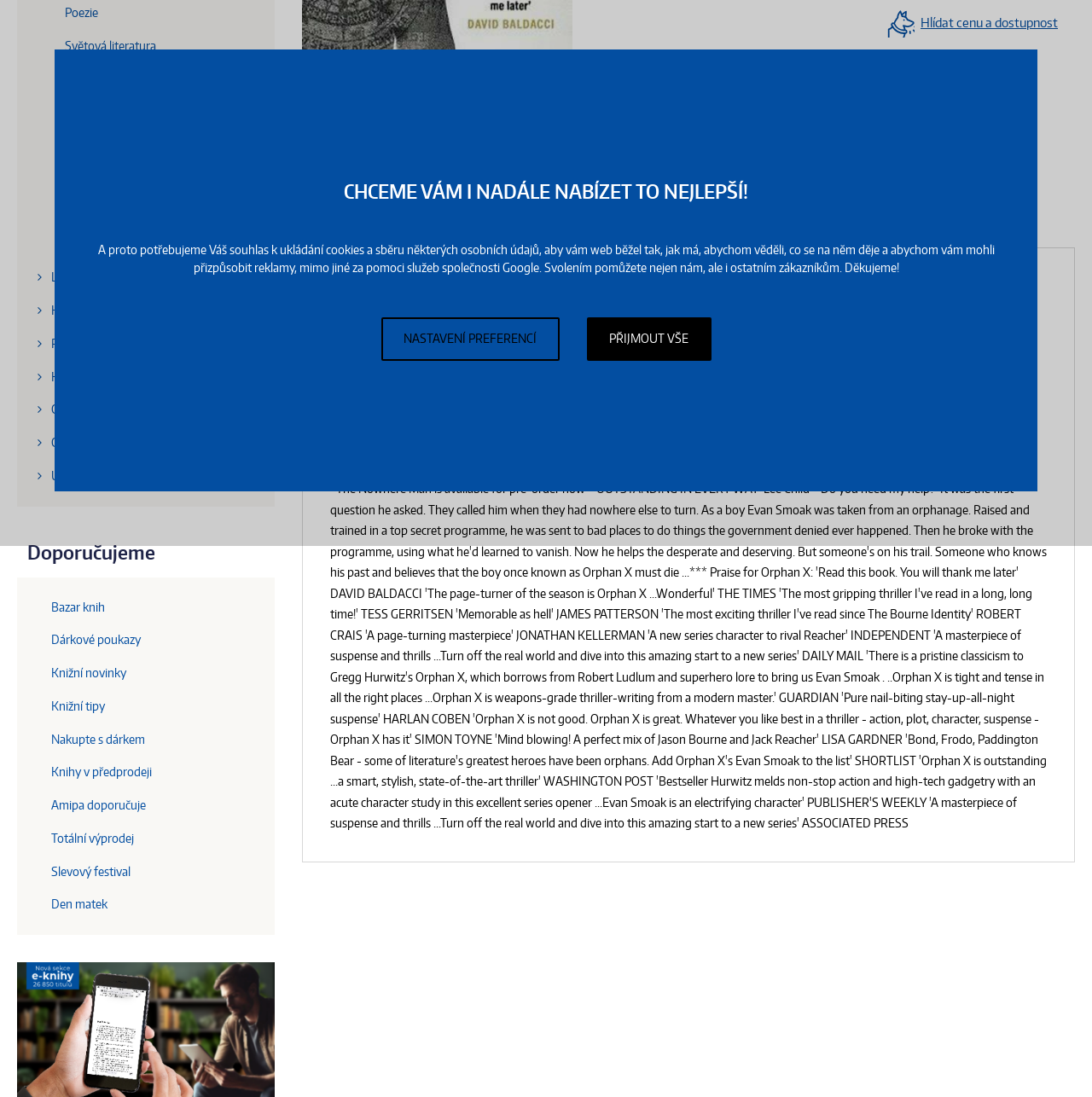Given the description of a UI element: "Světová literatura", identify the bounding box coordinates of the matching element in the webpage screenshot.

[0.016, 0.027, 0.252, 0.057]